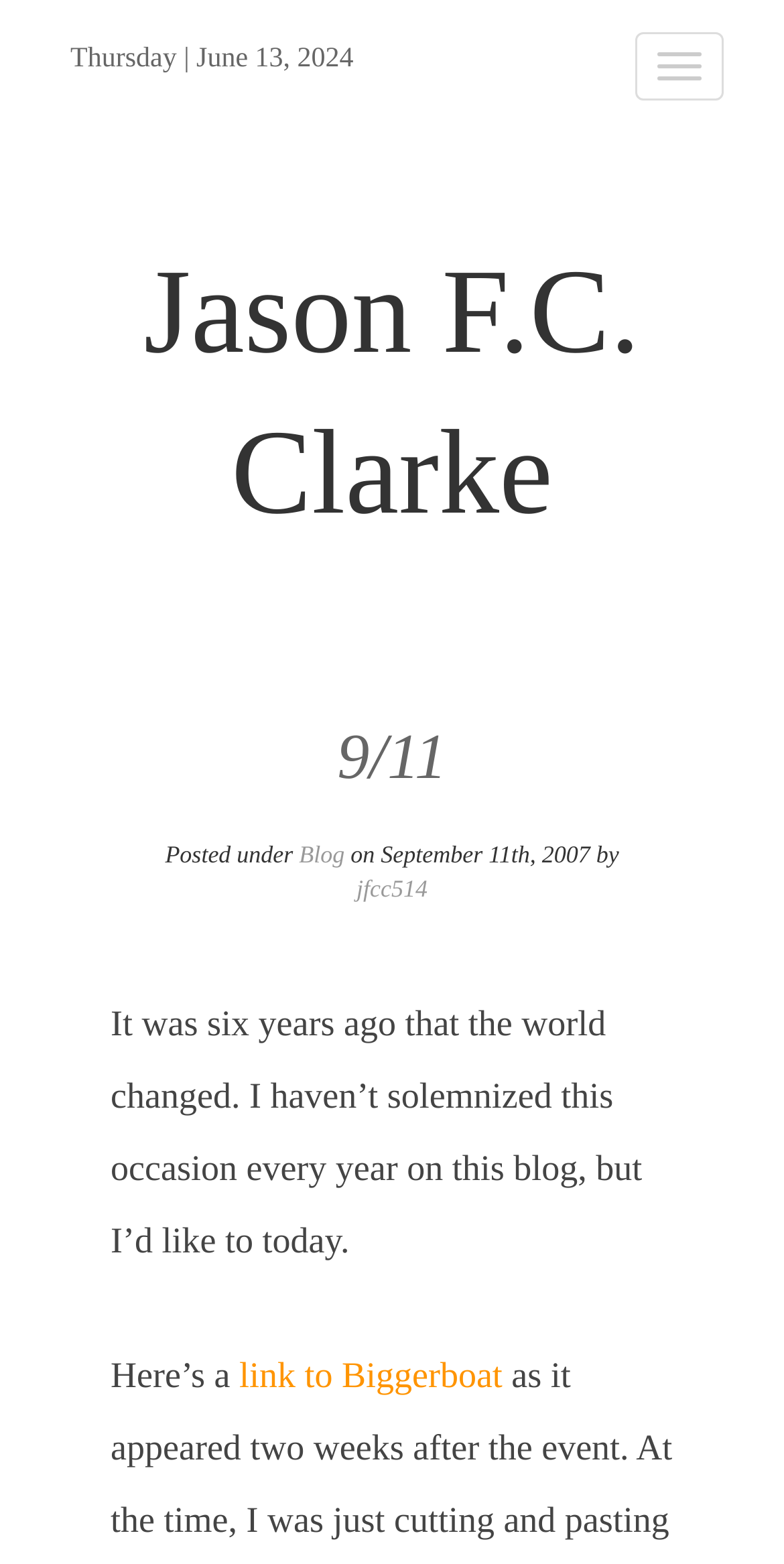Describe all the key features and sections of the webpage thoroughly.

The webpage is a blog post titled "9/11 – Jason F.C. Clarke". At the top right corner, there is a button labeled "Toggle navigation". Below it, on the left side, the date "Thursday, June 13, 2024" is displayed. The blog title "Jason F.C. Clarke" is prominently displayed in the top center, with a link to the blog's homepage.

Below the blog title, there is a heading "9/11" with a link to the specific post. The post's metadata is displayed, including the category "Blog" and the author "jfcc514", who posted it on September 11th, 2007.

The main content of the blog post starts with a paragraph of text, which reads "It was six years ago that the world changed. I haven’t solemnized this occasion every year on this blog, but I’d like to today." This is followed by a sentence "Here’s a link to Biggerboat", which includes a link to the mentioned webpage.